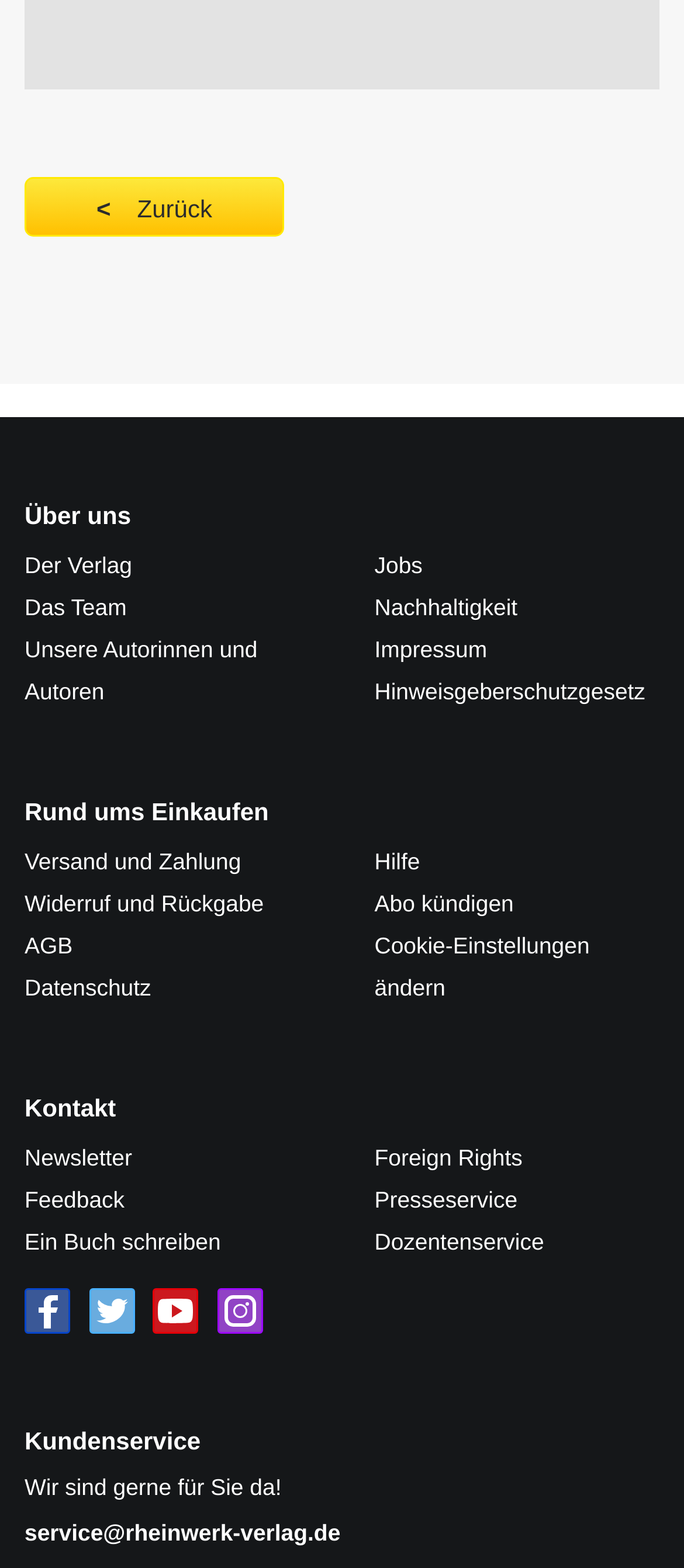Point out the bounding box coordinates of the section to click in order to follow this instruction: "Click on Über uns".

[0.036, 0.32, 0.192, 0.338]